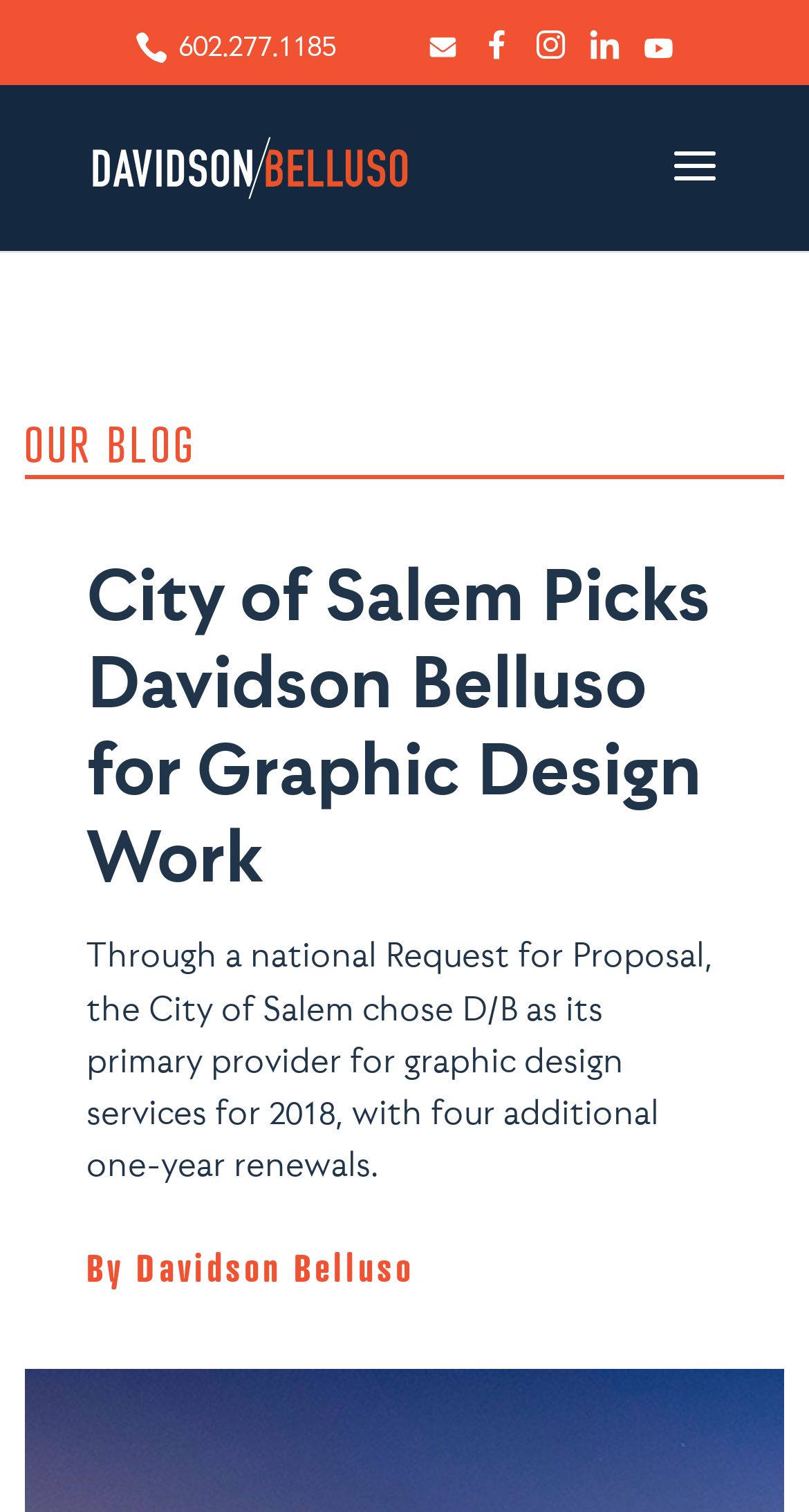Please extract the webpage's main title and generate its text content.

City of Salem Picks Davidson Belluso for Graphic Design Work